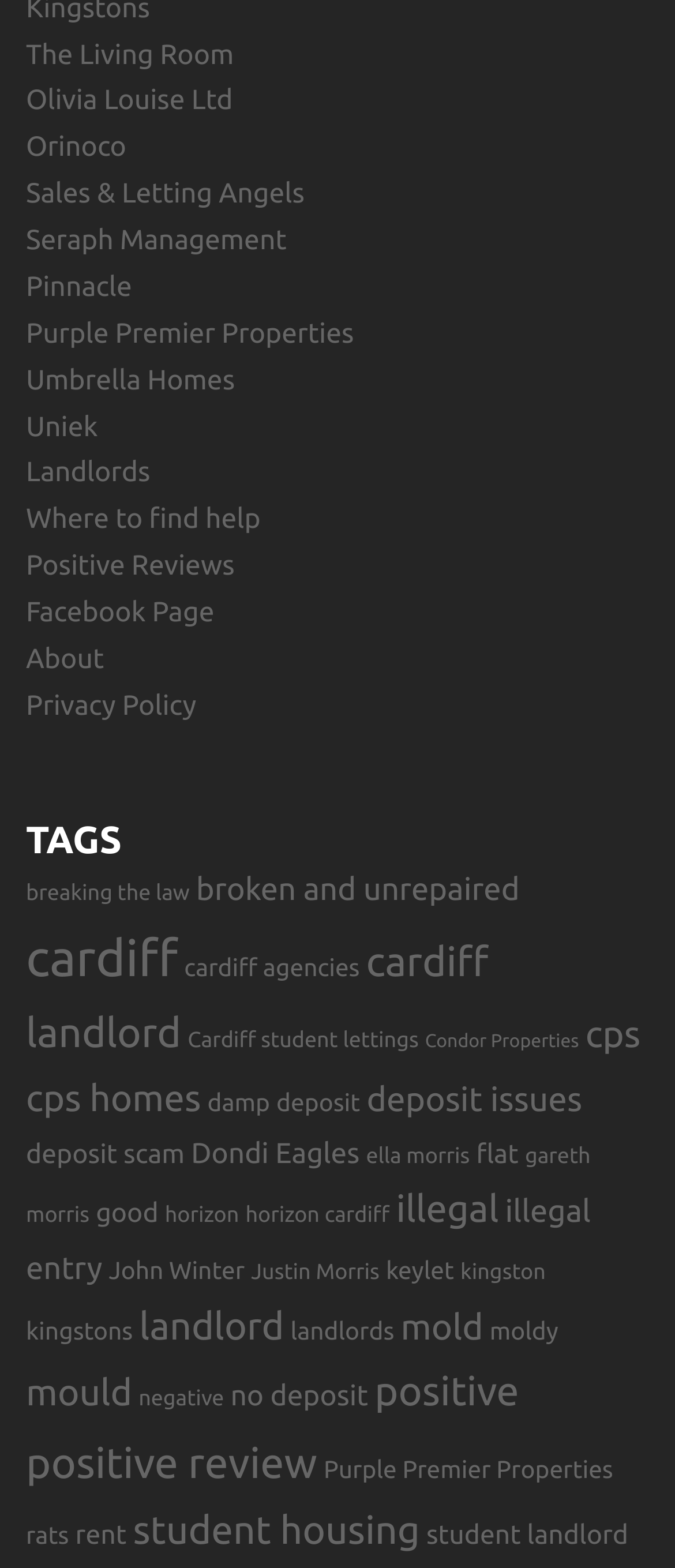Identify the bounding box coordinates of the part that should be clicked to carry out this instruction: "Click on 'The Living Room' link".

[0.038, 0.025, 0.346, 0.045]